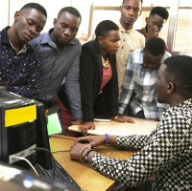Where is the setting likely to be?
Please give a detailed and elaborate answer to the question.

The presence of a computer and students gathered around it, along with the overall setup, suggests that the setting is likely to be a classroom or a study area, possibly related to technology or computer science.